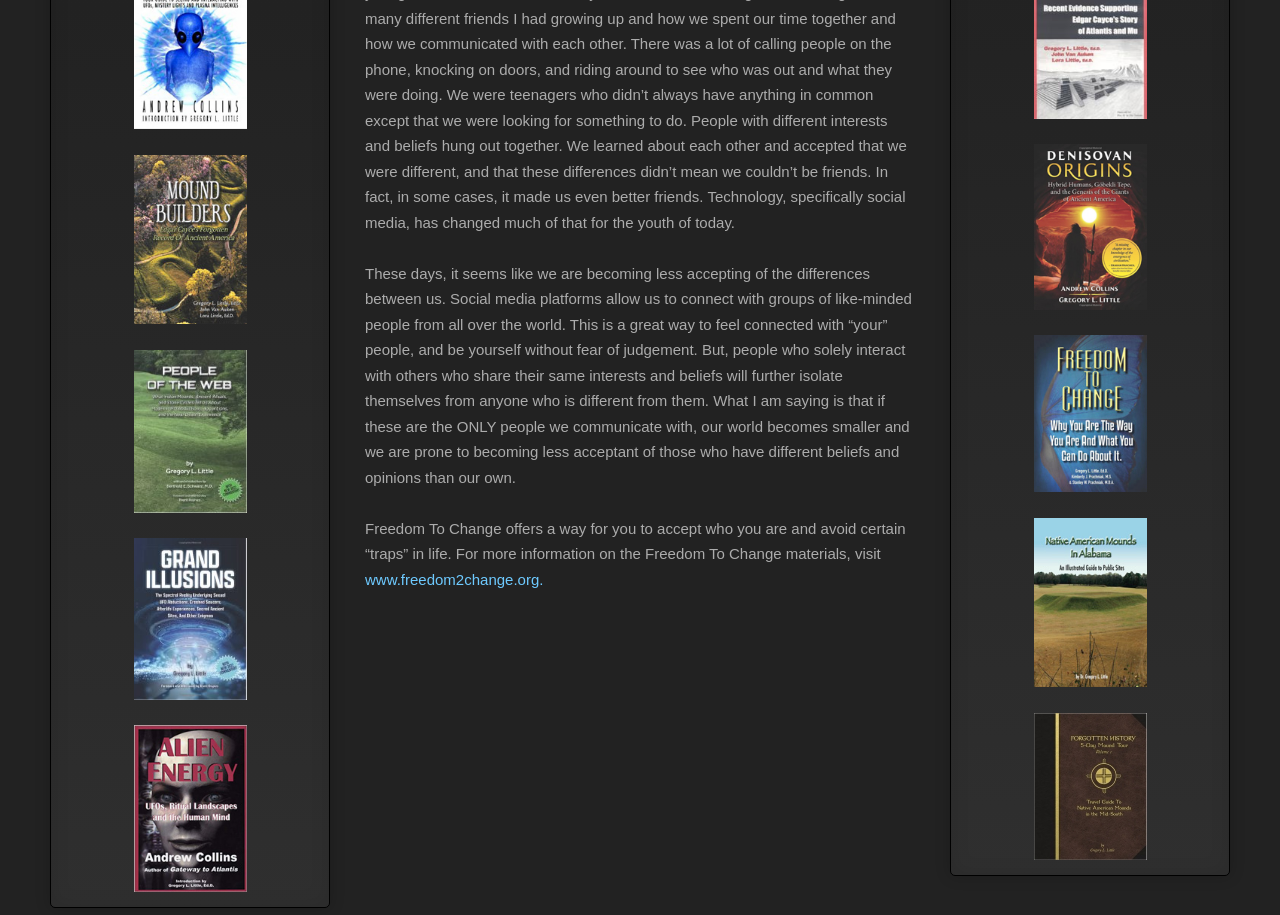Please identify the bounding box coordinates of the element's region that needs to be clicked to fulfill the following instruction: "Click the 'Previous slide' button". The bounding box coordinates should consist of four float numbers between 0 and 1, i.e., [left, top, right, bottom].

None